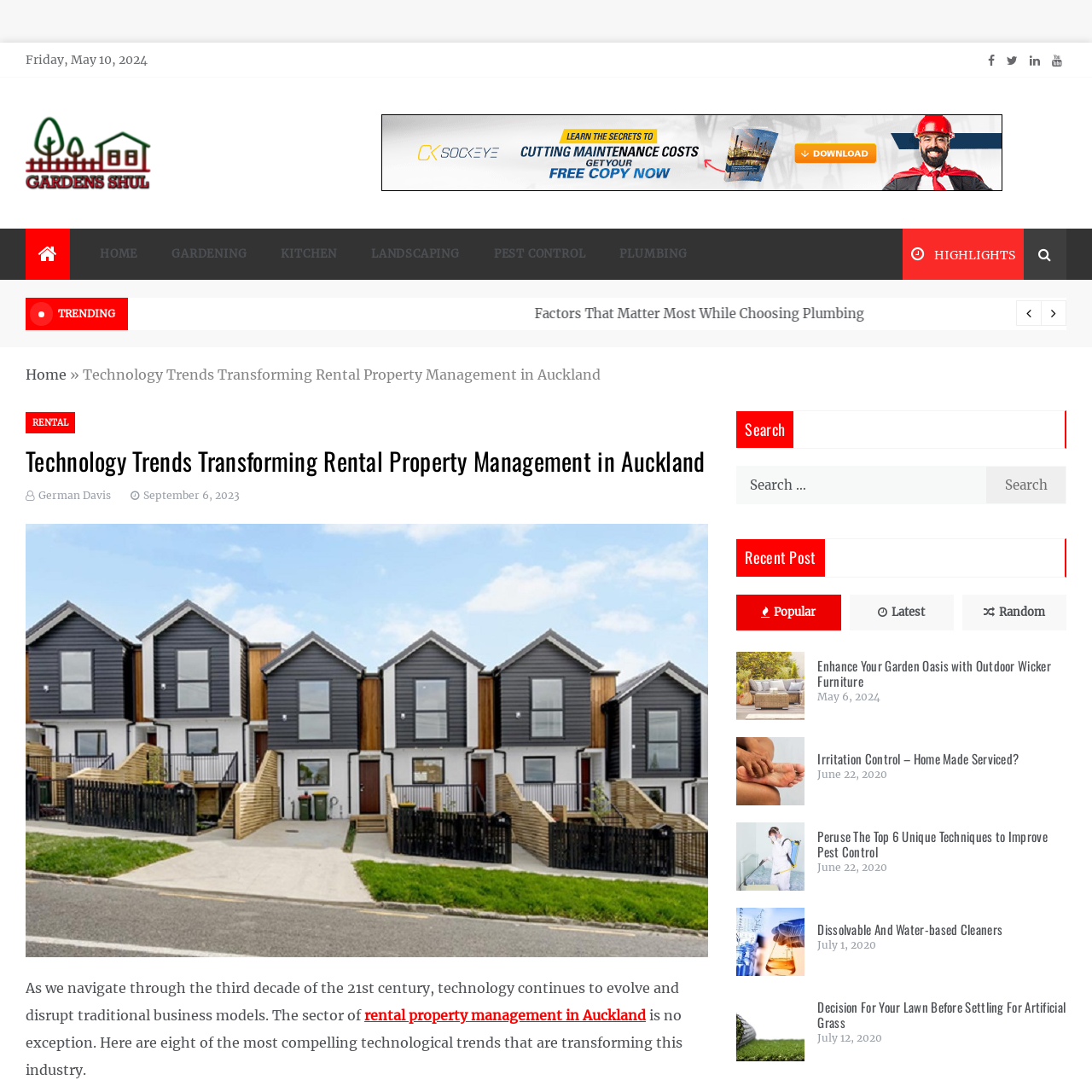Identify the bounding box coordinates for the UI element described by the following text: "Random". Provide the coordinates as four float numbers between 0 and 1, in the format [left, top, right, bottom].

[0.881, 0.544, 0.977, 0.577]